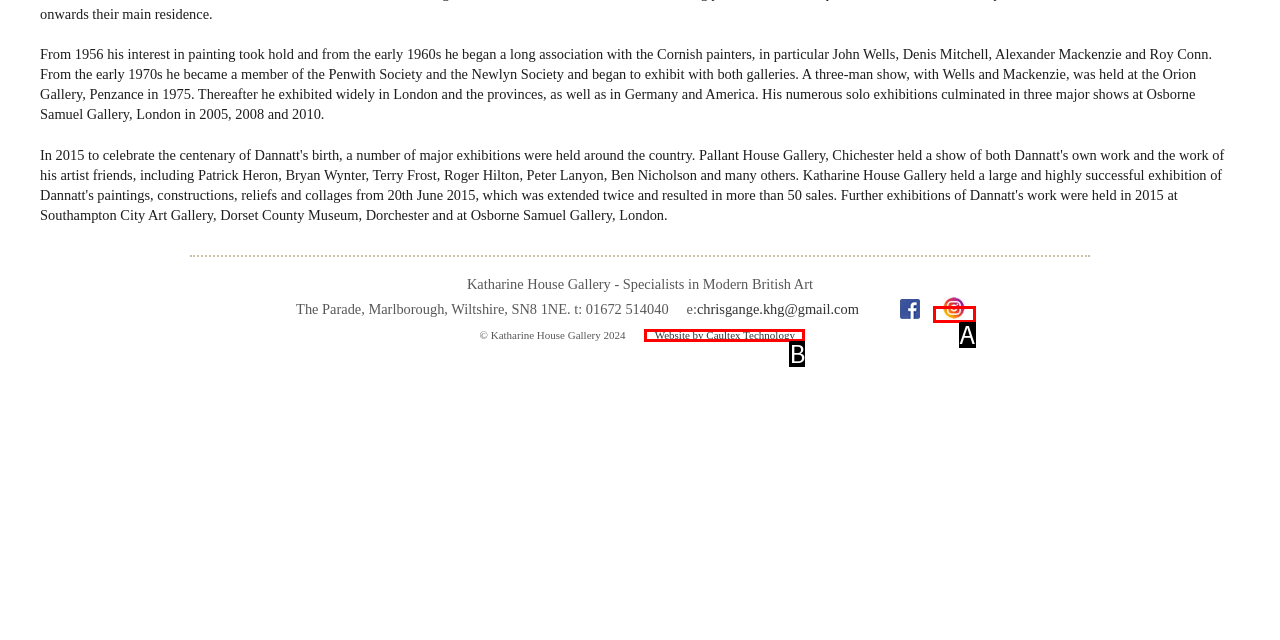Based on the given description: High Temperature 3D Printers, identify the correct option and provide the corresponding letter from the given choices directly.

None